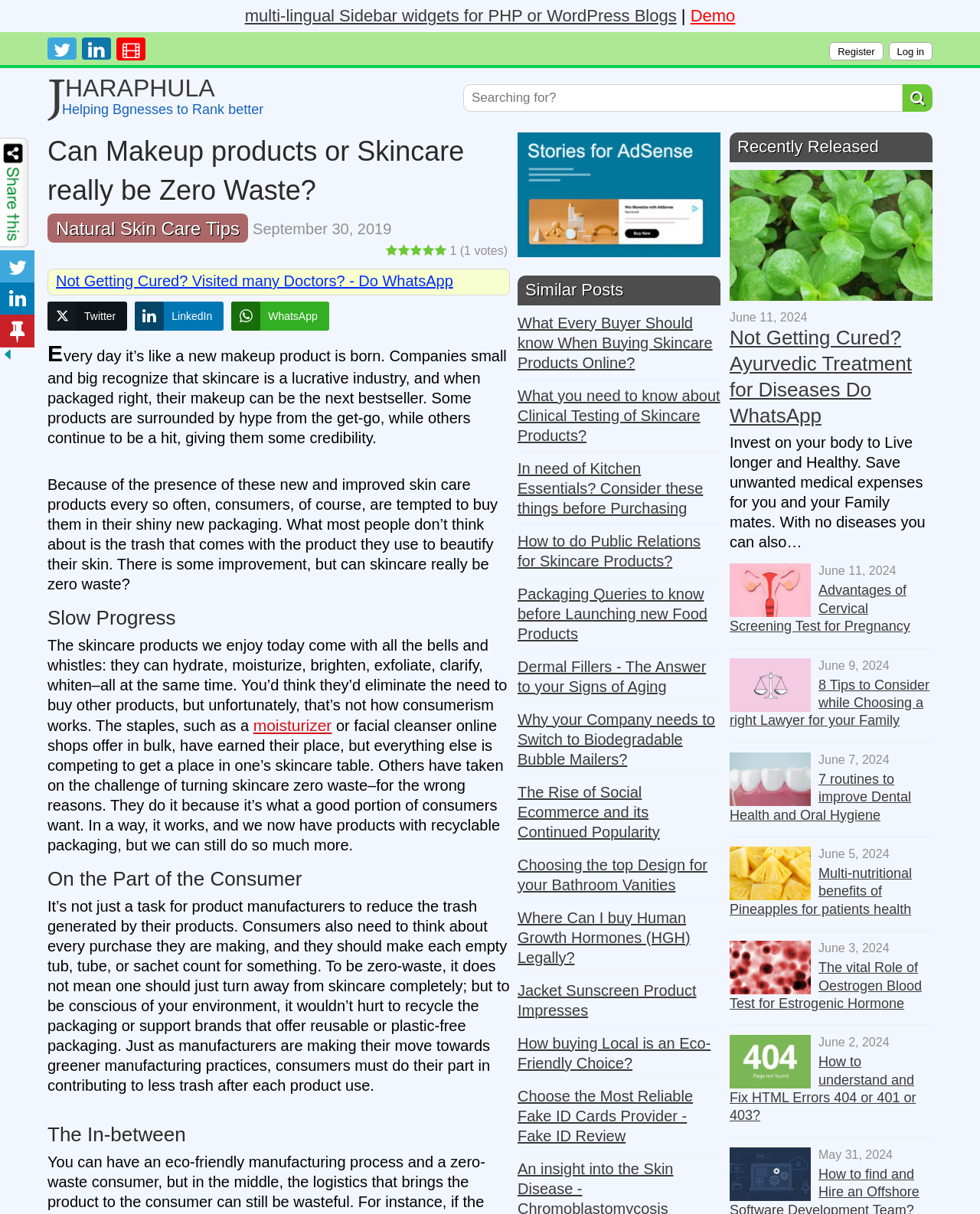Please identify the bounding box coordinates of the element that needs to be clicked to perform the following instruction: "Share on Twitter".

[0.048, 0.249, 0.13, 0.272]